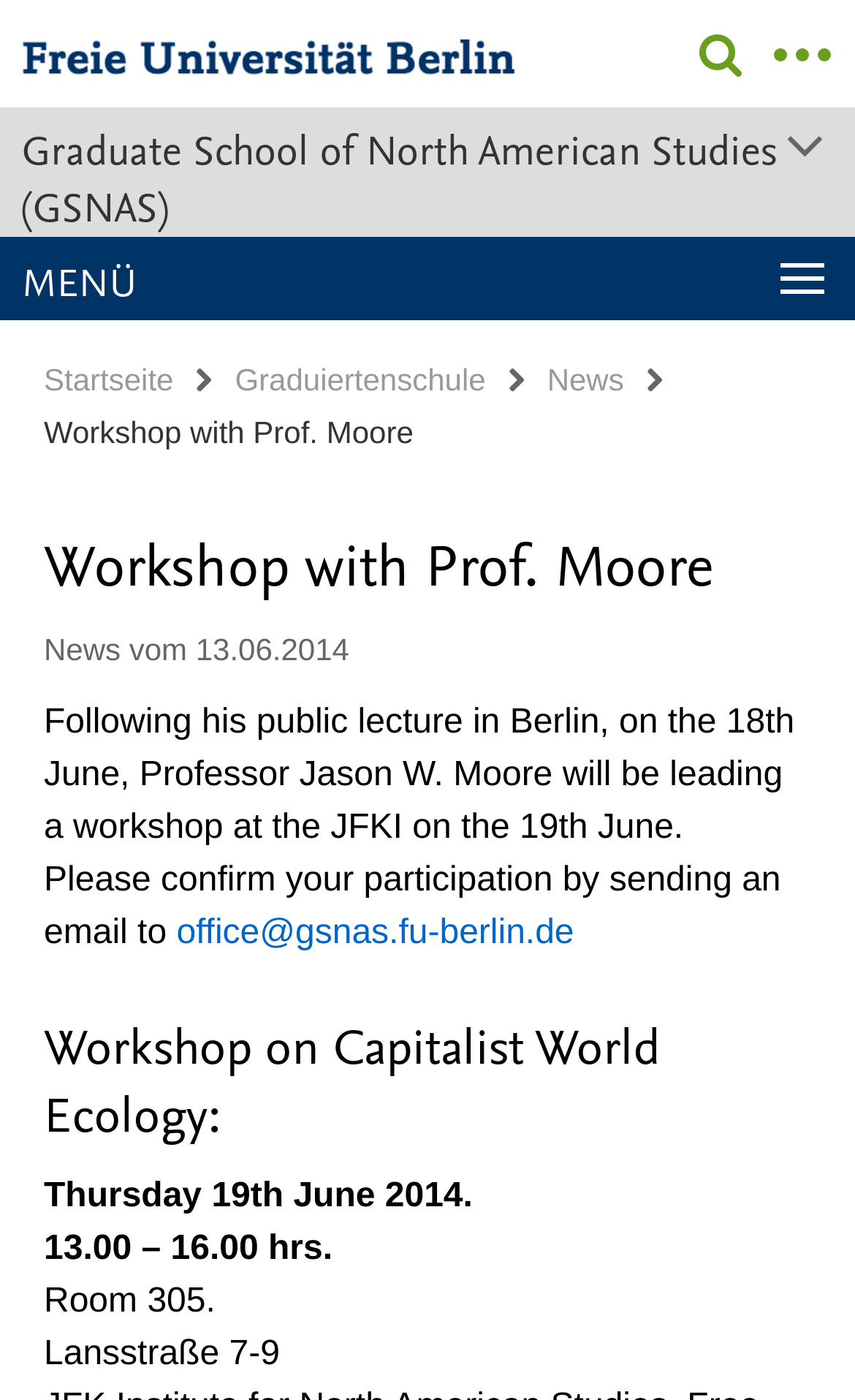What is the name of the graduate school? From the image, respond with a single word or brief phrase.

Graduate School of North American Studies